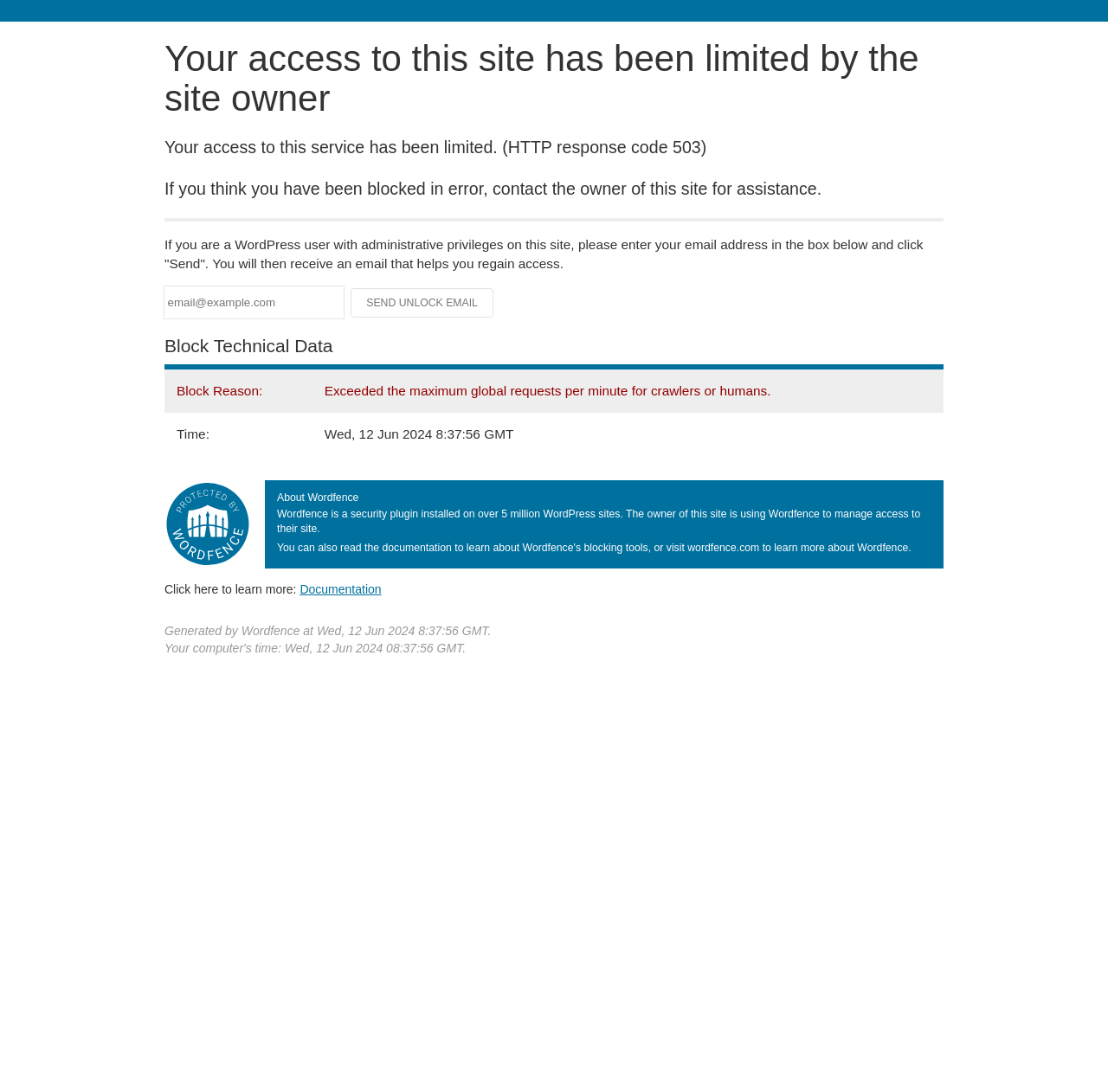Please locate and retrieve the main header text of the webpage.

Your access to this site has been limited by the site owner